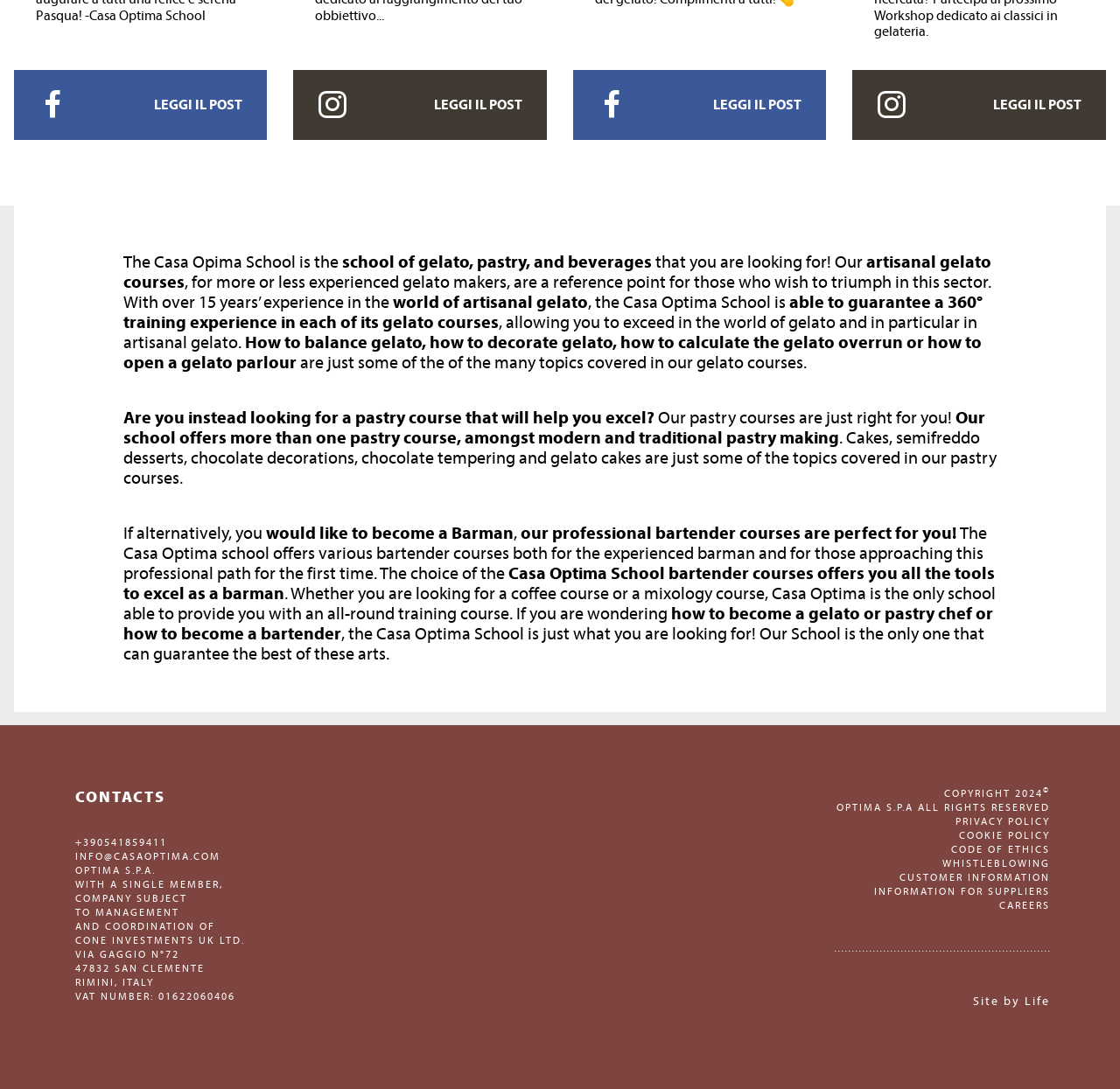Find the bounding box coordinates of the area that needs to be clicked in order to achieve the following instruction: "Click CONTACTS". The coordinates should be specified as four float numbers between 0 and 1, i.e., [left, top, right, bottom].

[0.067, 0.622, 0.148, 0.641]